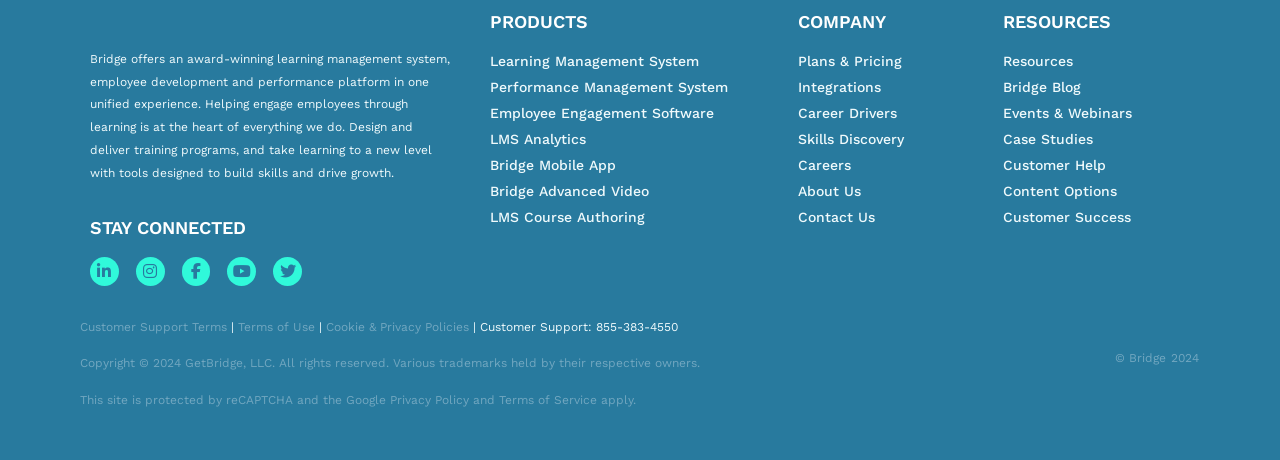Predict the bounding box for the UI component with the following description: "video".

None